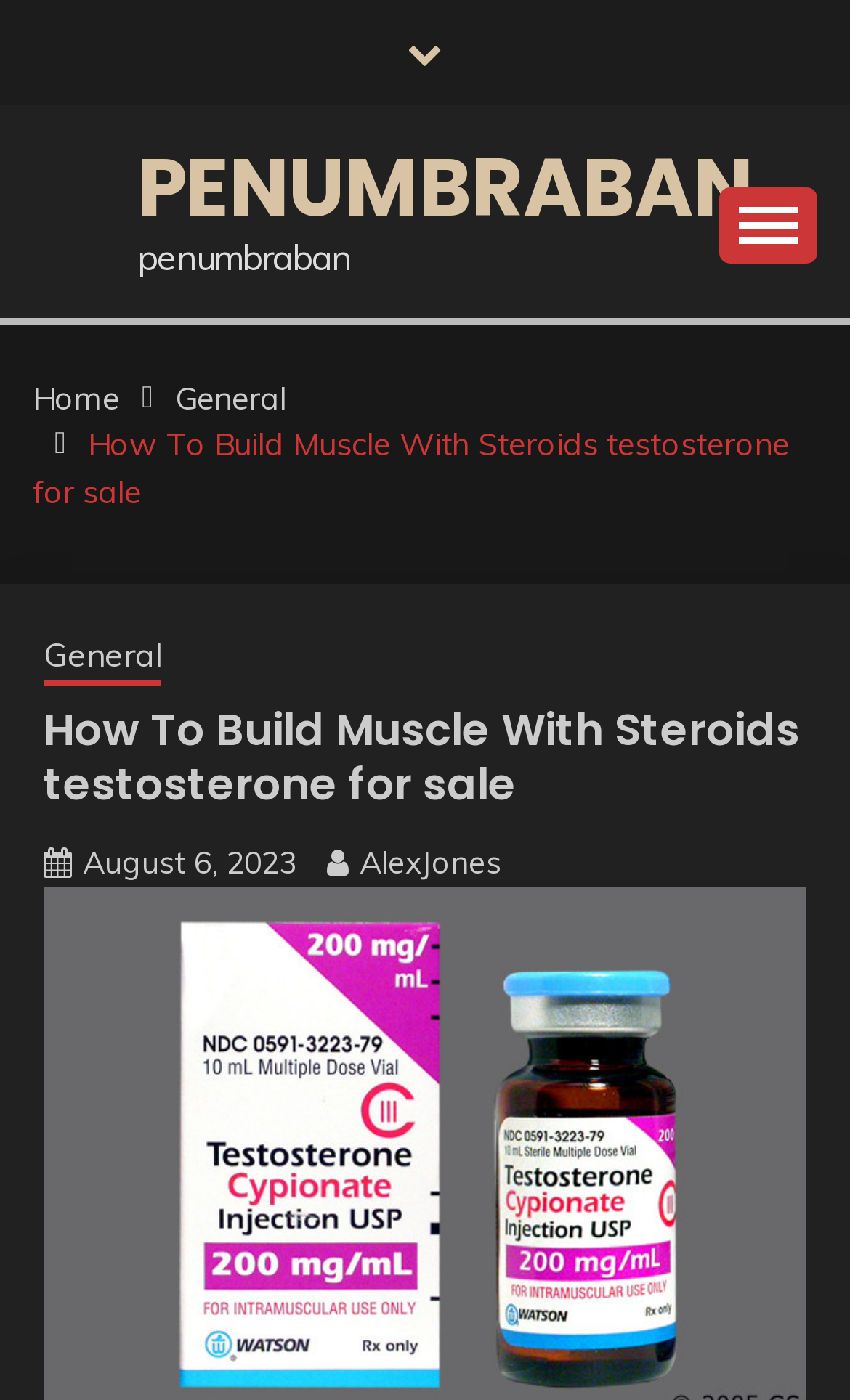Provide your answer to the question using just one word or phrase: What is the icon located at the bottom right corner of the webpage?

An arrow